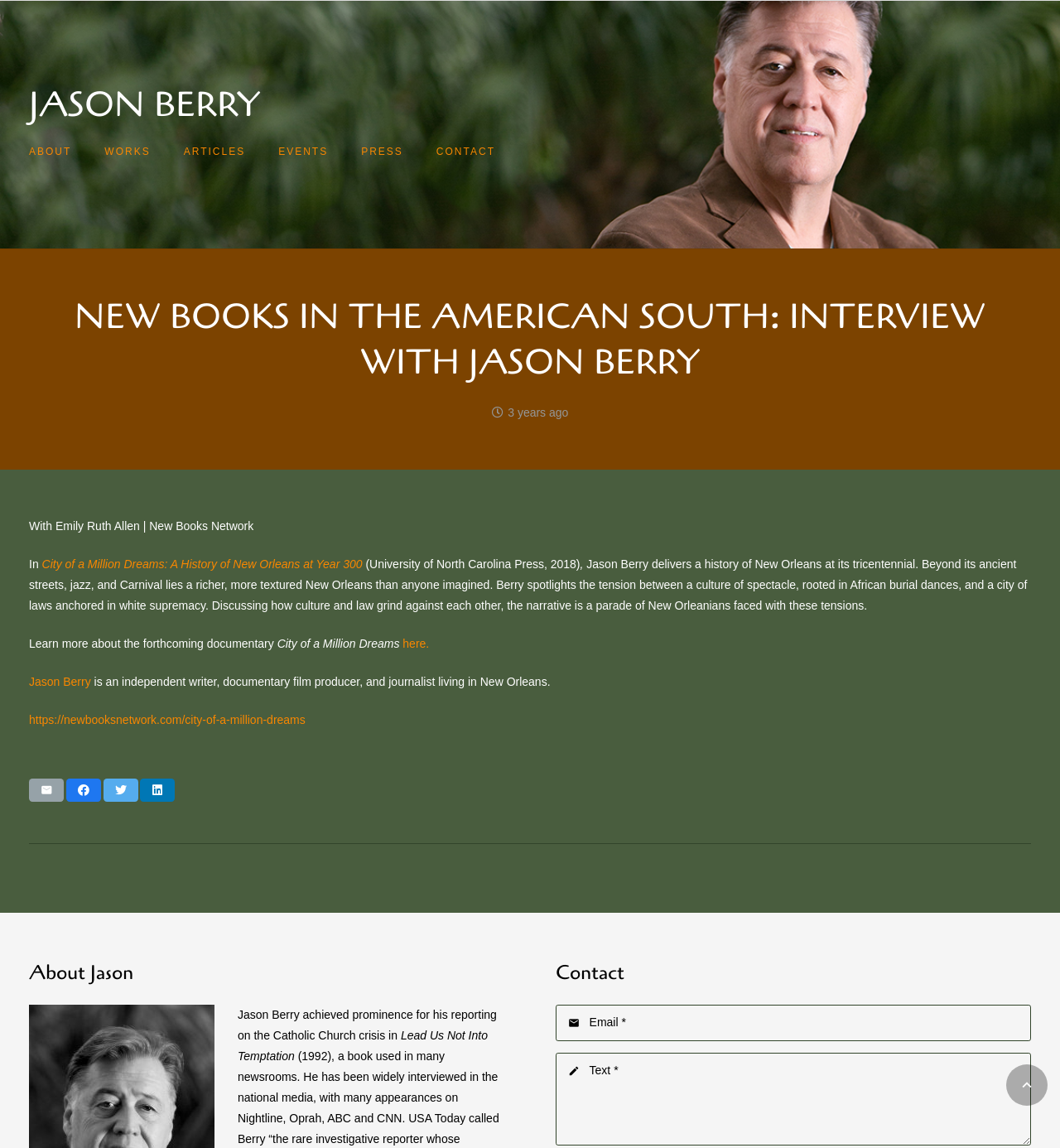What is the name of the network that conducted the interview?
Using the visual information, reply with a single word or short phrase.

New Books Network